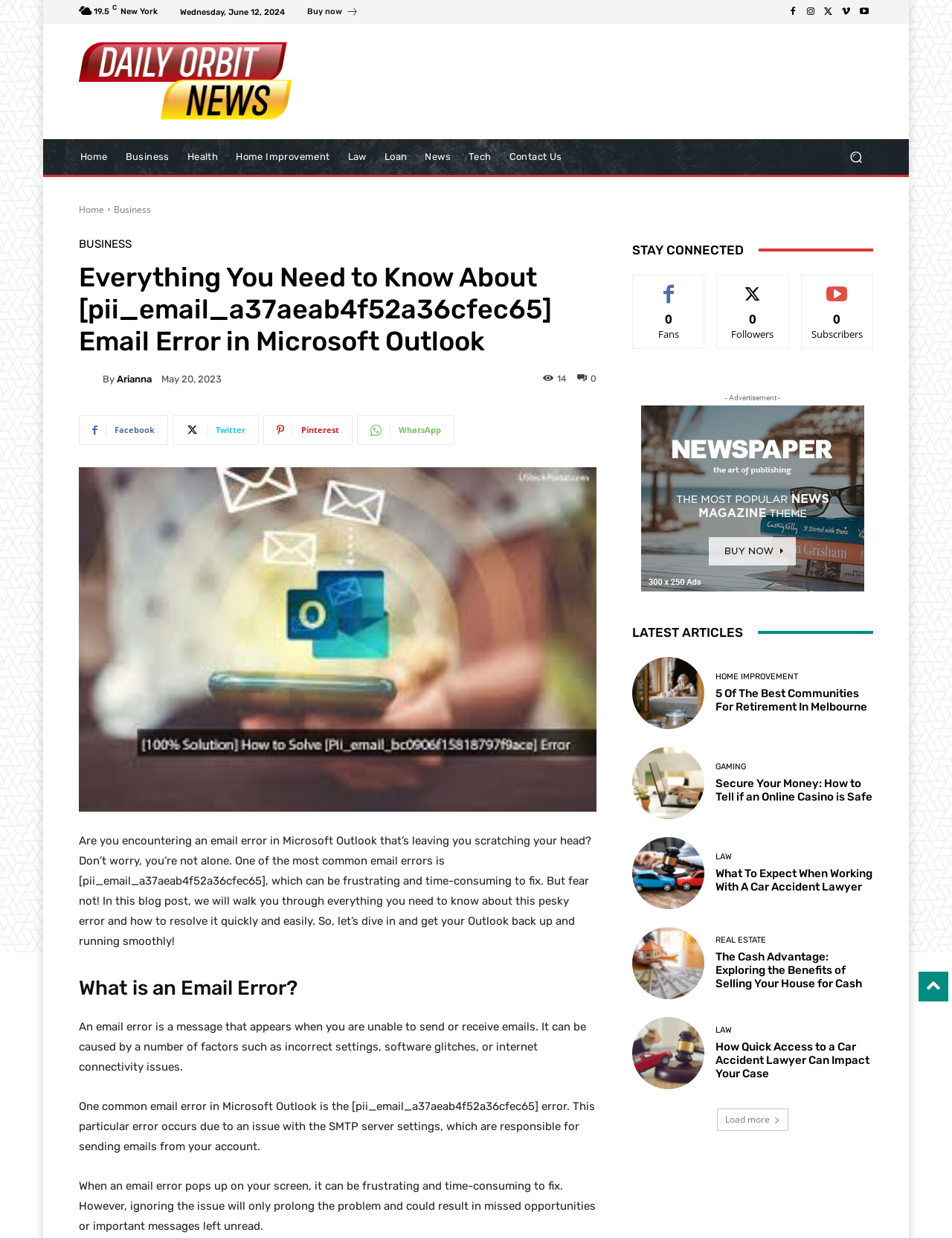How many latest articles are listed at the bottom of the page?
Please provide a single word or phrase as your answer based on the image.

5